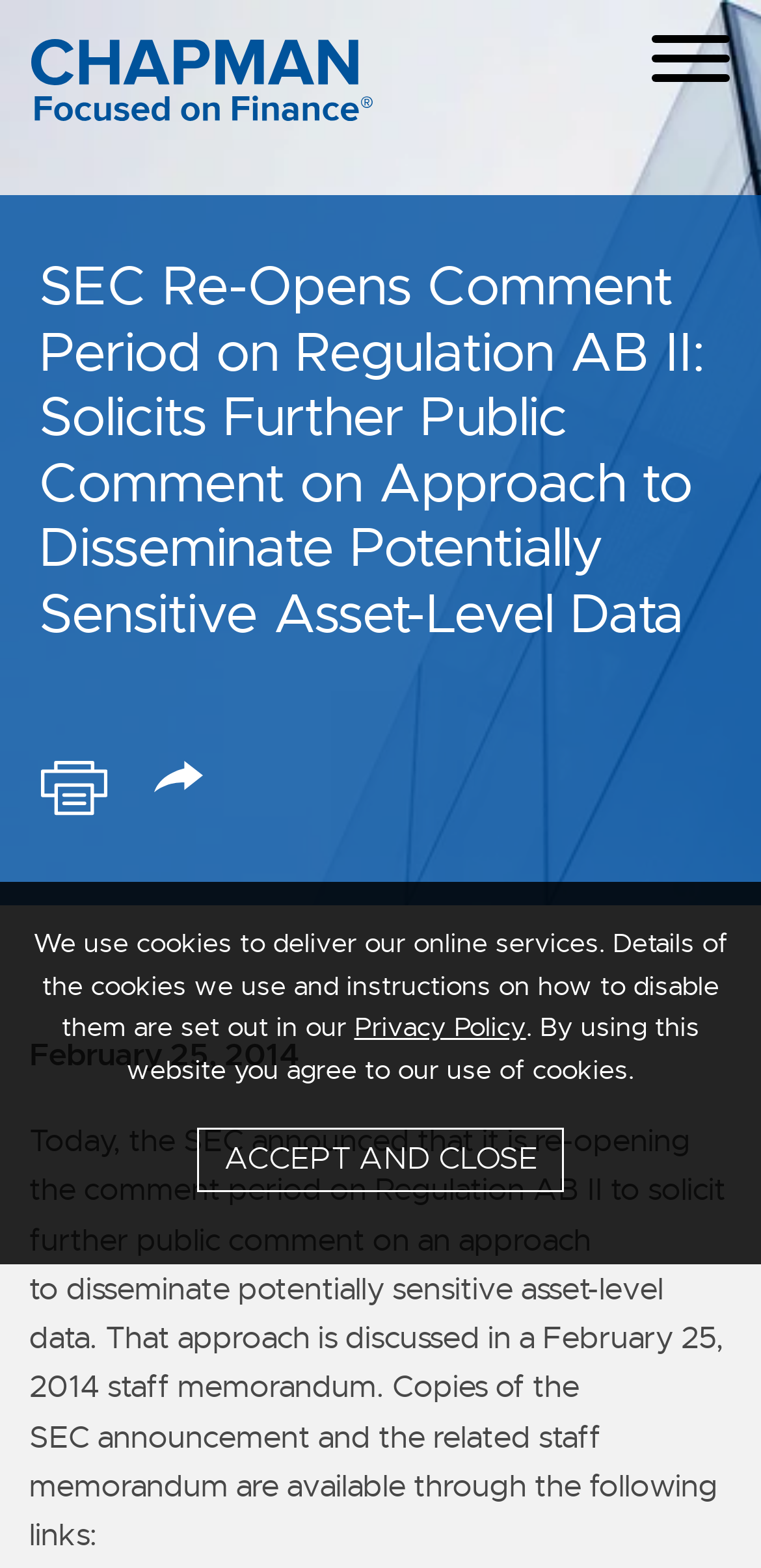Can you identify the bounding box coordinates of the clickable region needed to carry out this instruction: 'Share the content'? The coordinates should be four float numbers within the range of 0 to 1, stated as [left, top, right, bottom].

[0.203, 0.485, 0.285, 0.51]